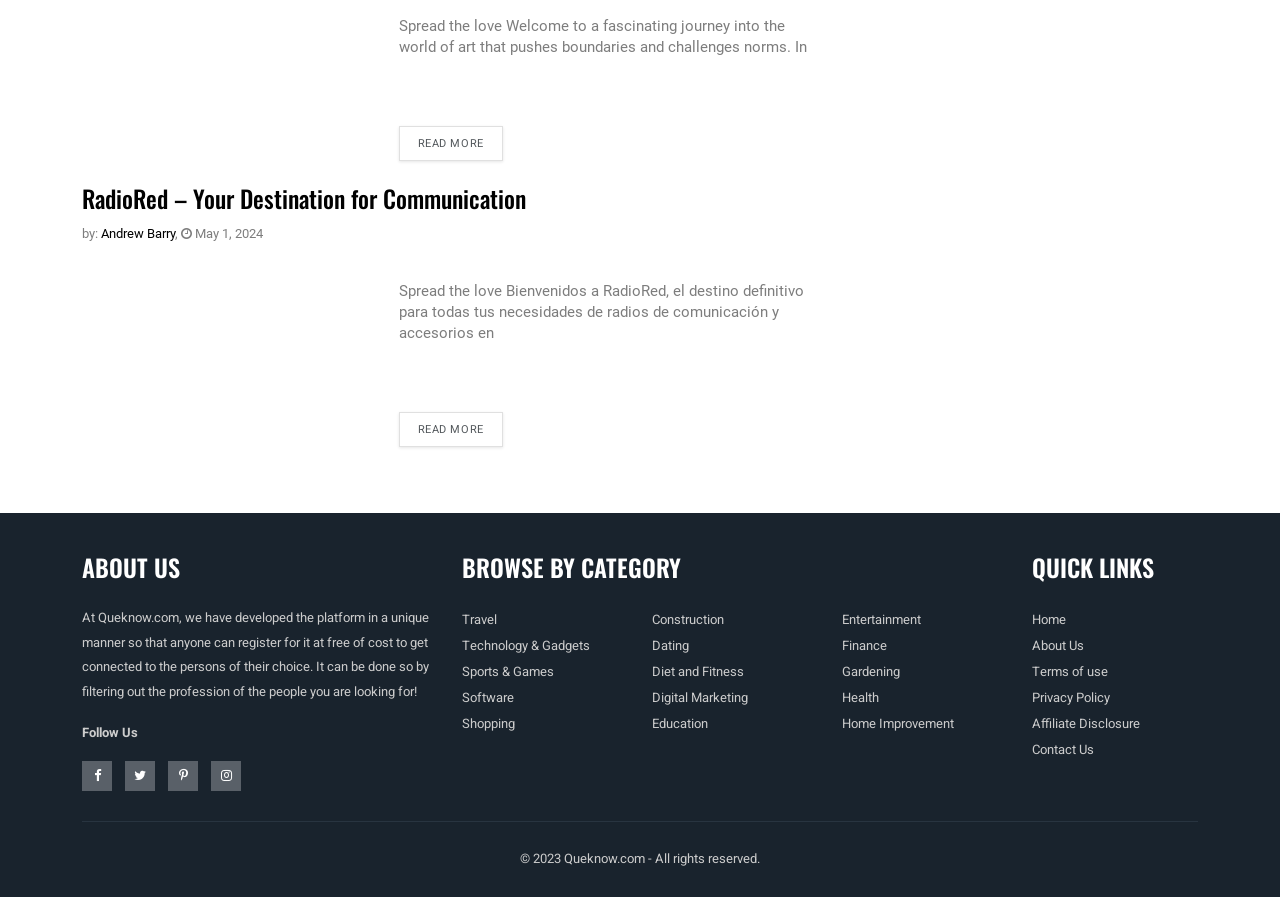Kindly determine the bounding box coordinates of the area that needs to be clicked to fulfill this instruction: "Follow on Facebook".

[0.064, 0.852, 0.095, 0.874]